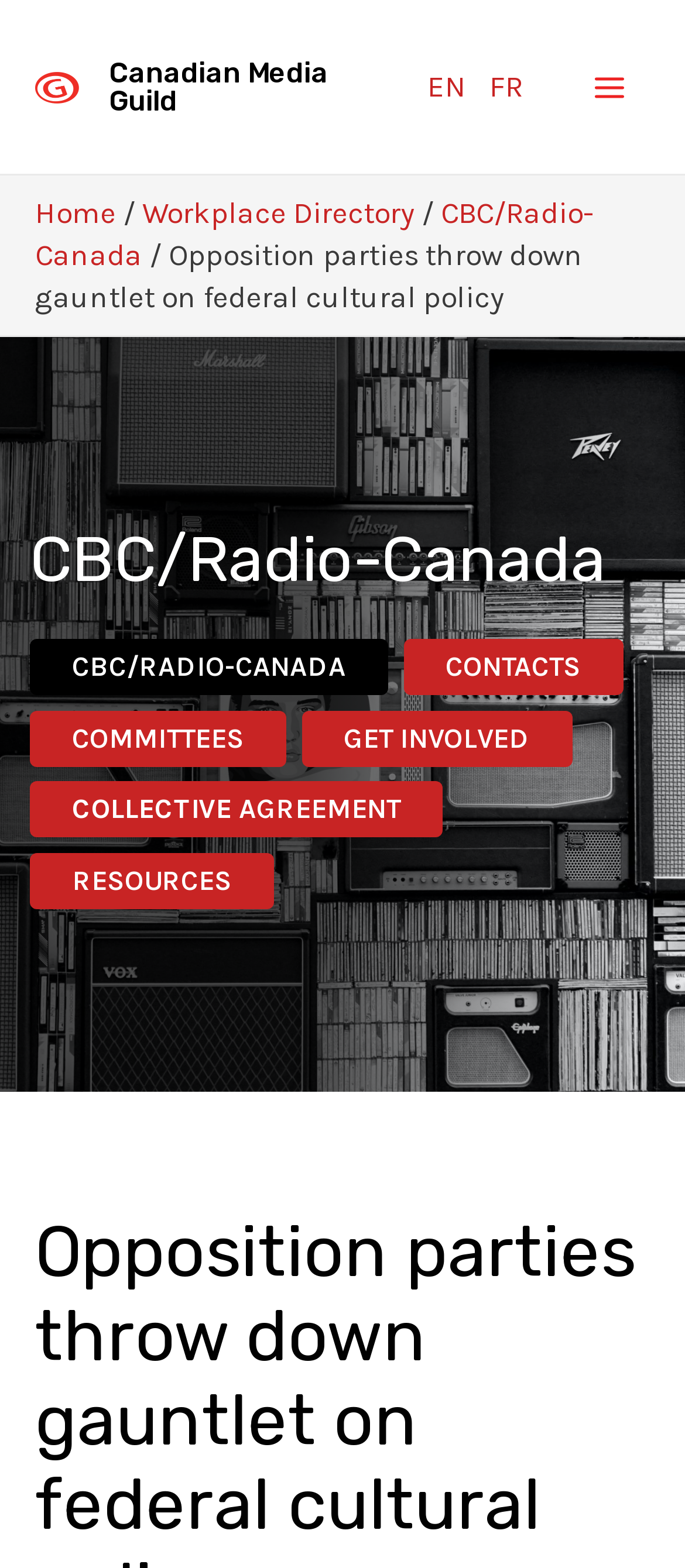Can you give a detailed response to the following question using the information from the image? What is the logo of the website?

The logo of the website is located at the top left corner of the webpage, and it is an image with the text 'CMG Logo'.